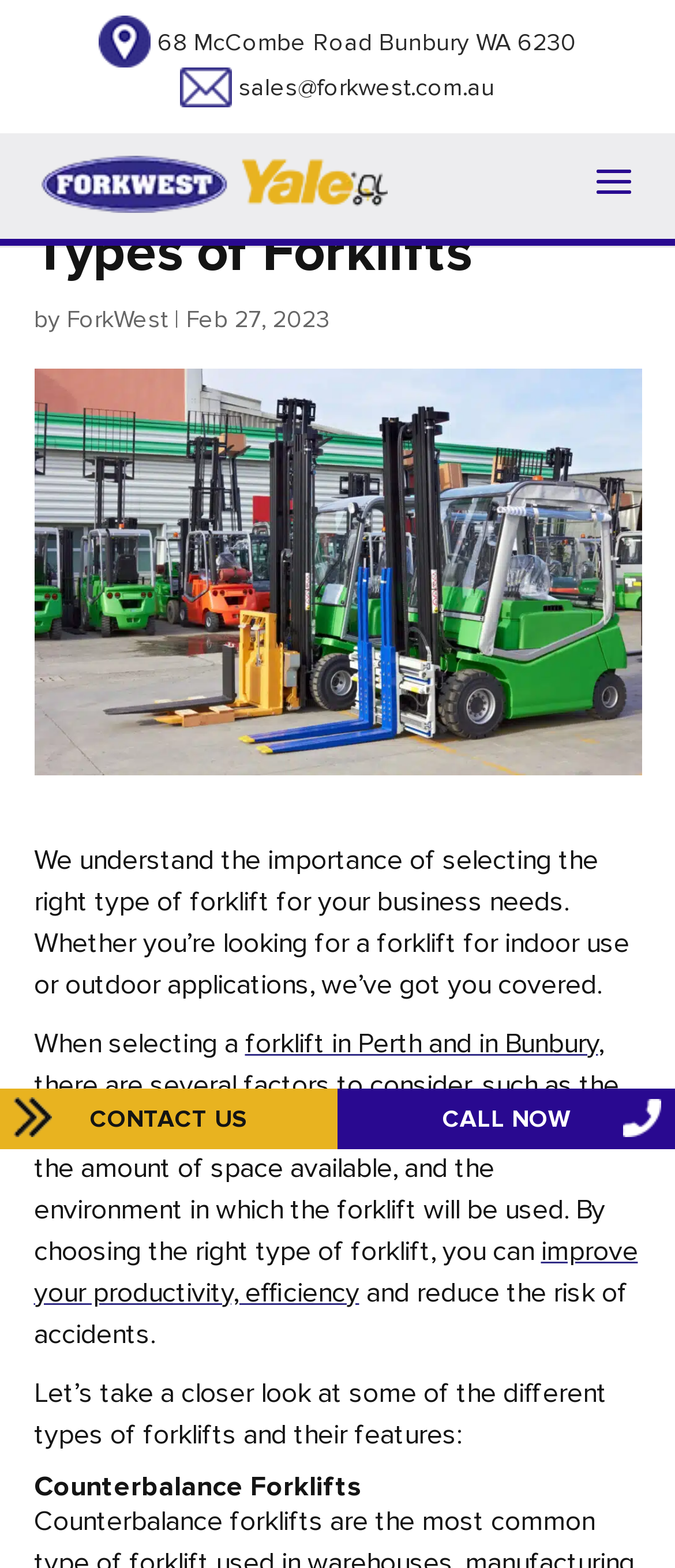Find the bounding box coordinates for the area that must be clicked to perform this action: "Click the 'Add to cart' button".

None